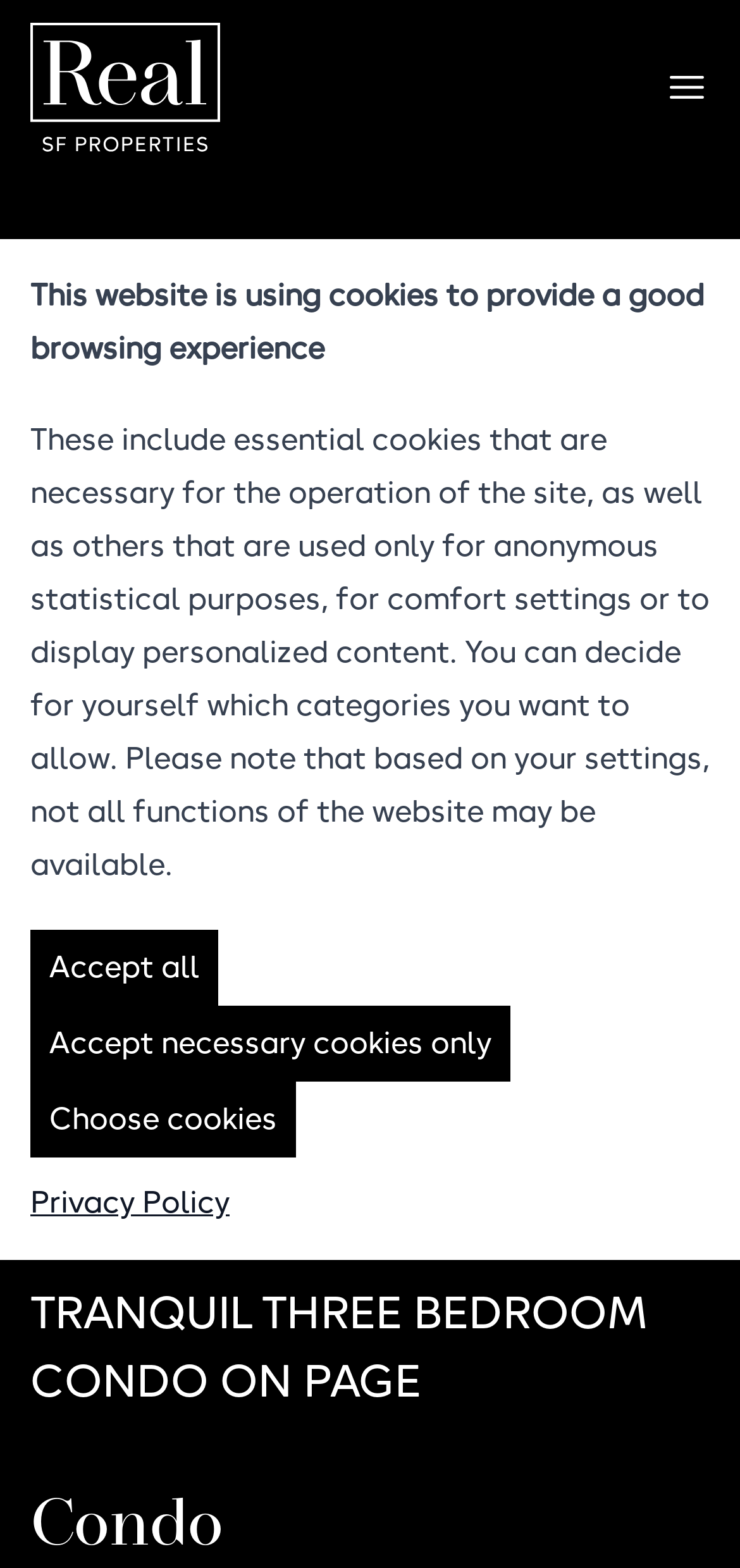What is the text above the main image?
Kindly offer a comprehensive and detailed response to the question.

Above the main image, there is a heading element with the text '577 PAGE STREET'. This text is likely the title of the condo being displayed.